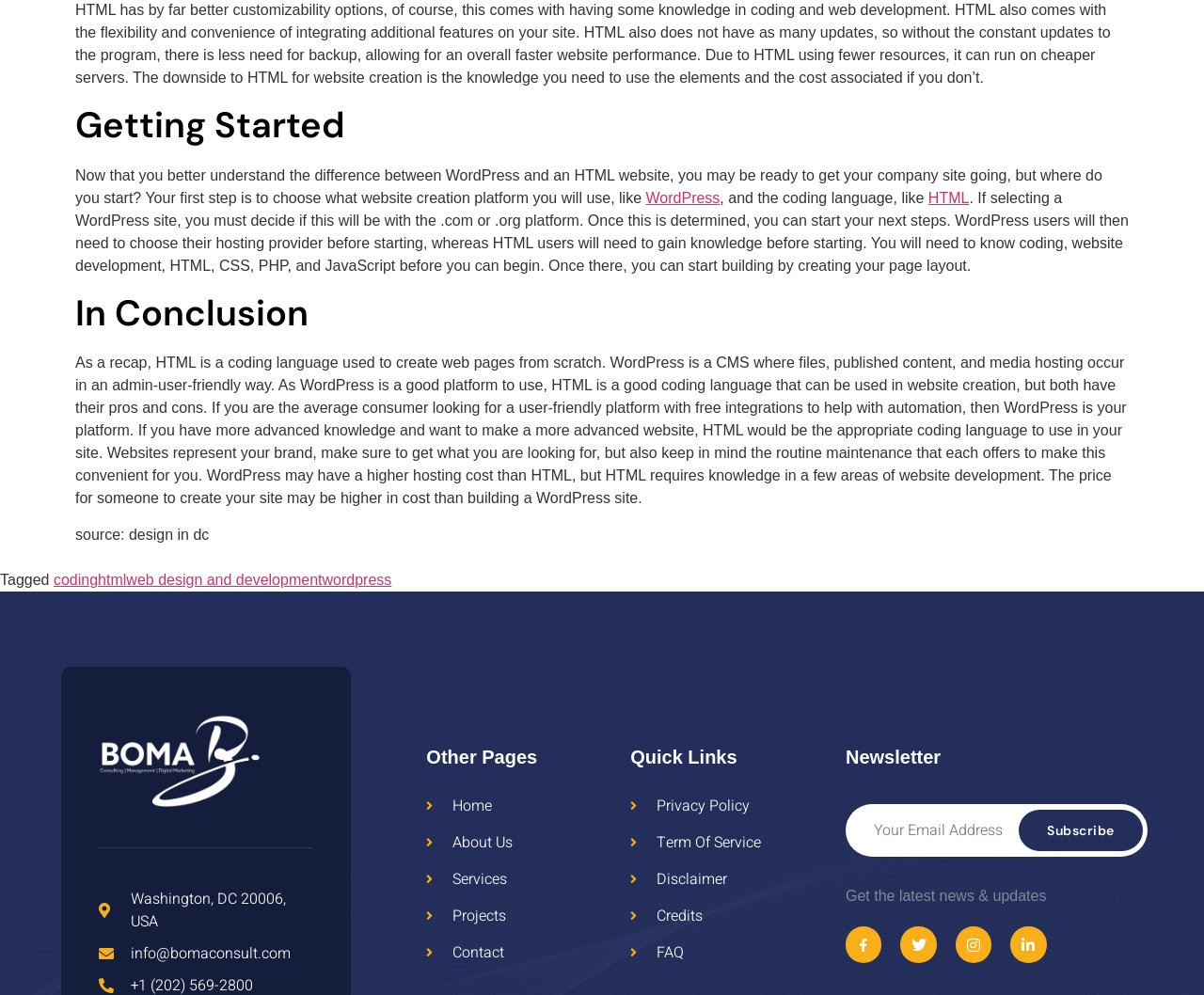What is required to start building an HTML website?
From the details in the image, answer the question comprehensively.

According to the webpage, HTML users will need to gain knowledge of coding, website development, HTML, CSS, PHP, and JavaScript before they can begin building their website.